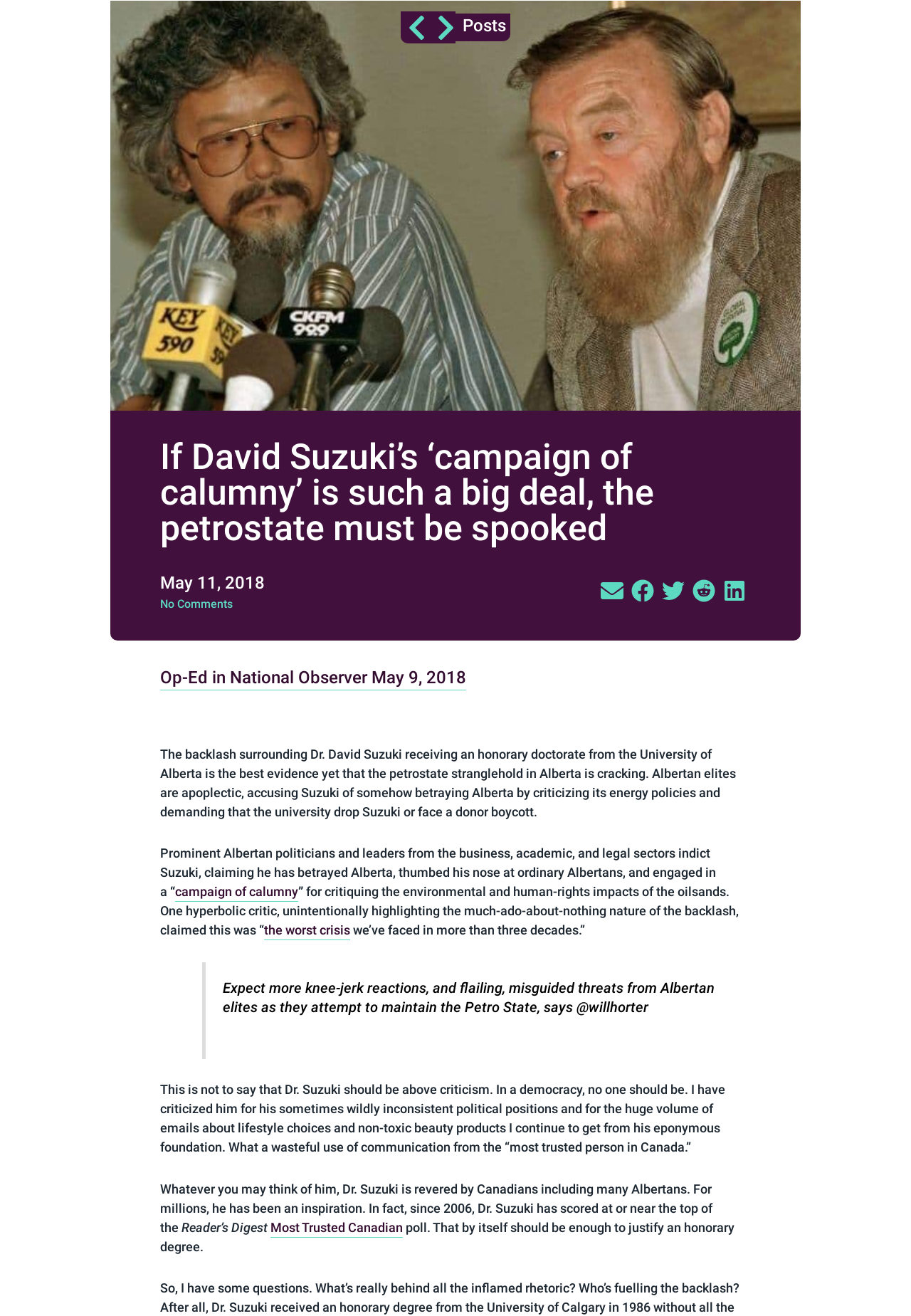Extract the bounding box coordinates for the described element: "Posts". The coordinates should be represented as four float numbers between 0 and 1: [left, top, right, bottom].

[0.508, 0.012, 0.555, 0.027]